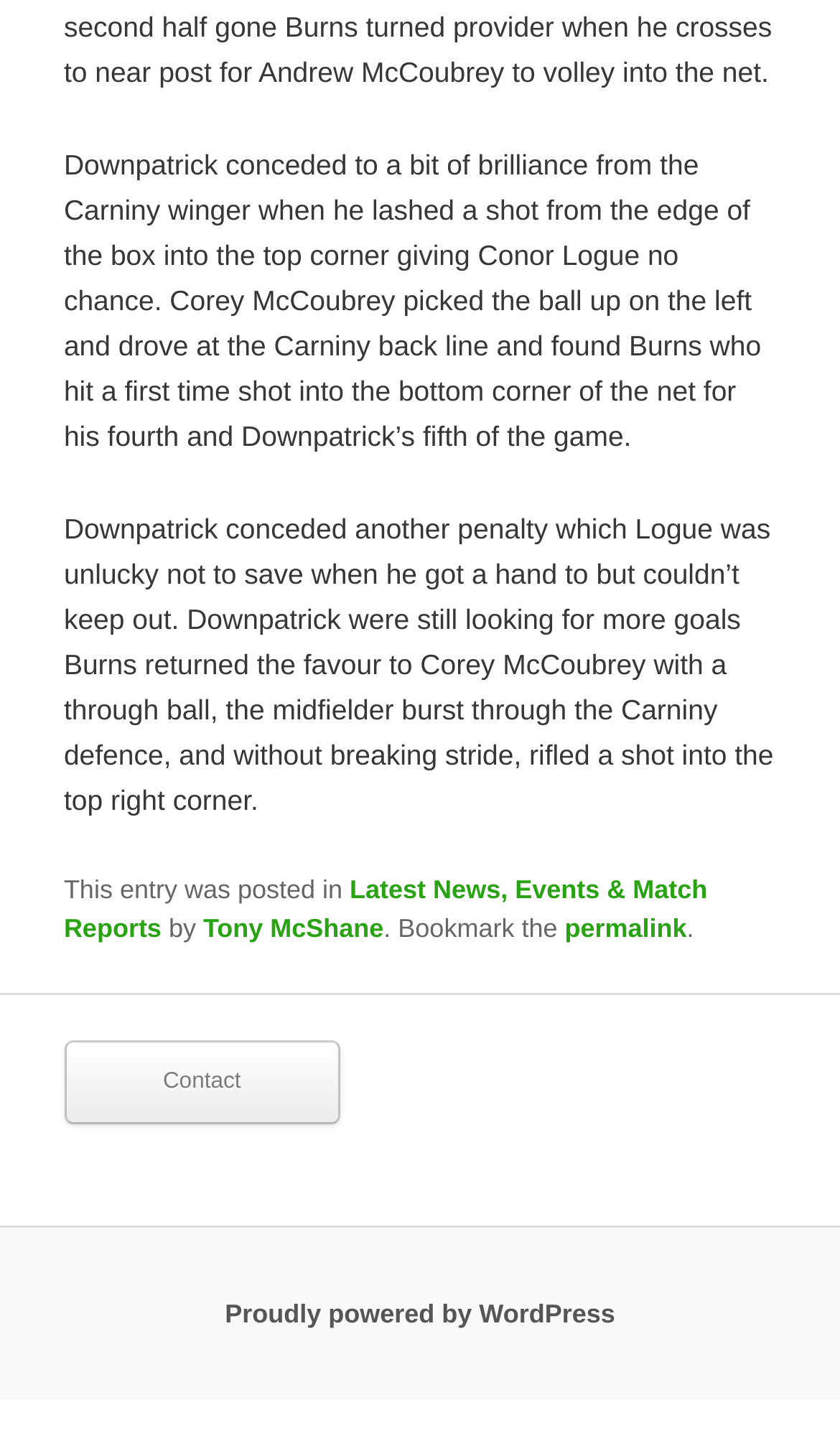Identify the bounding box coordinates for the UI element described as follows: "Avant Del Ray Restaurant". Ensure the coordinates are four float numbers between 0 and 1, formatted as [left, top, right, bottom].

None